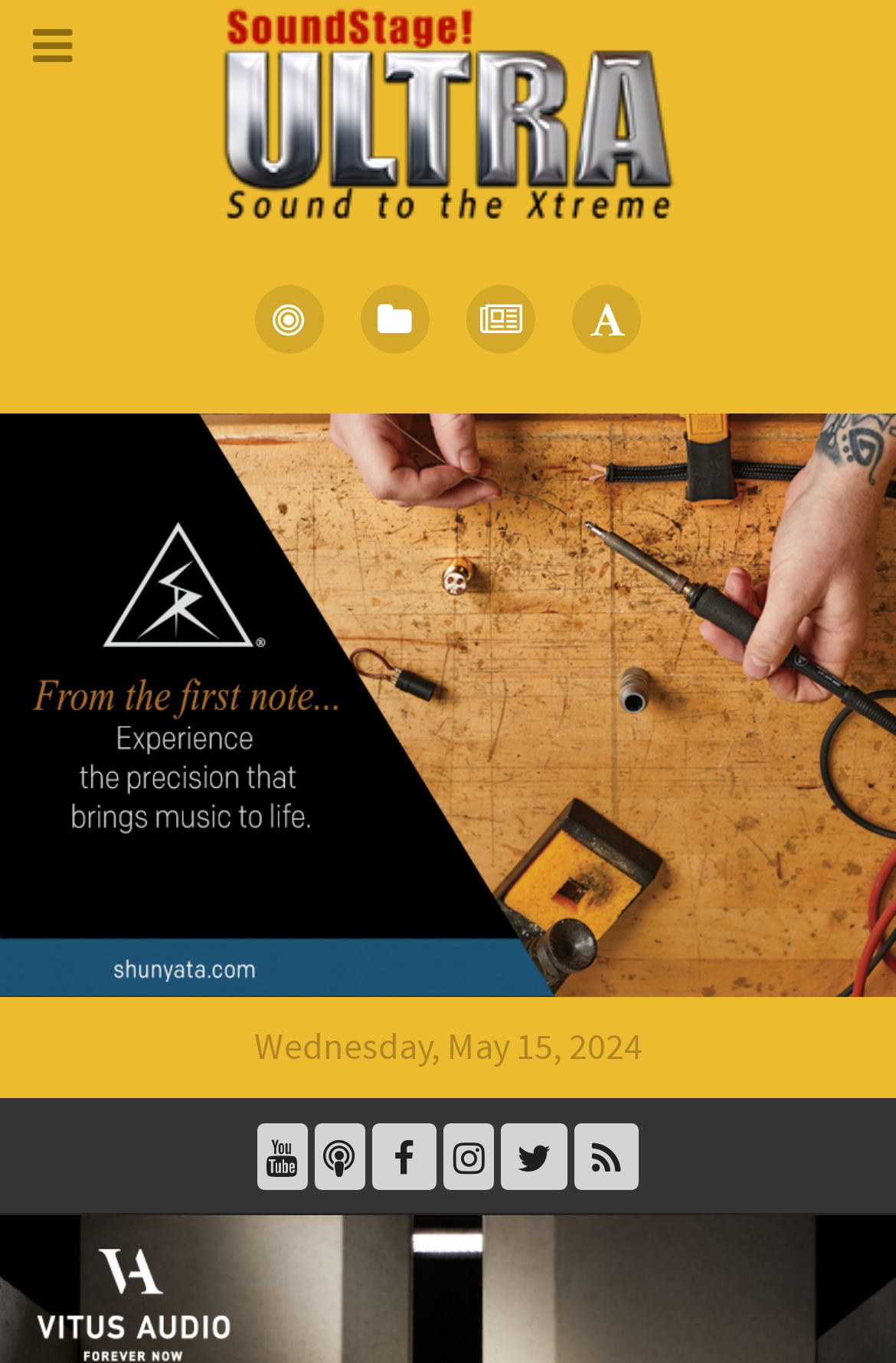How many images are there on the webpage?
Answer the question with as much detail as possible.

I counted the number of images by looking at the image elements. There are 2 images, one with the text 'SoundStage! Ultra | SoundStageUltra.com' and another with the text 'Shunyata Research'.